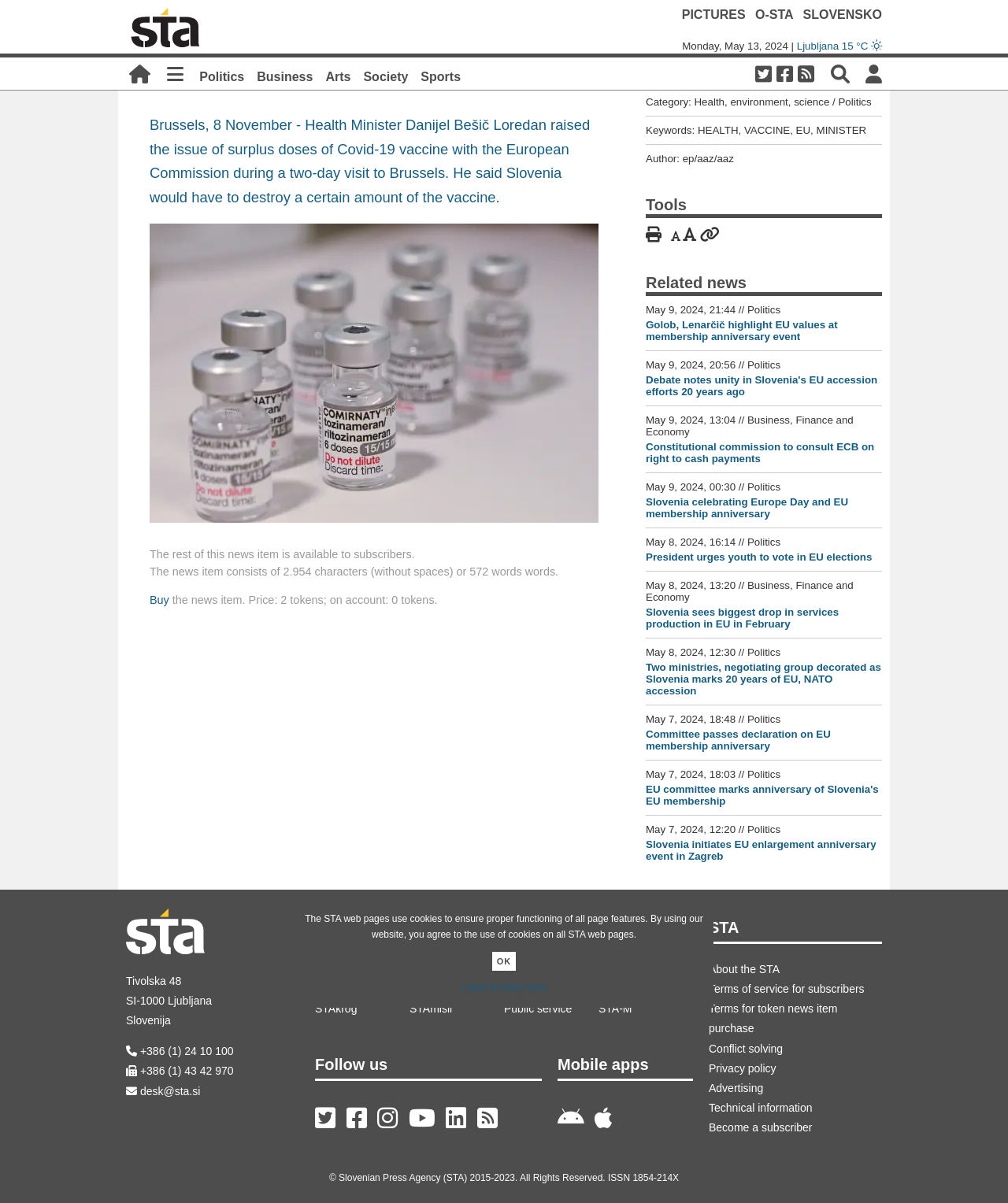Determine the heading of the webpage and extract its text content.

Health minister raises vaccine surpluses in Brussels